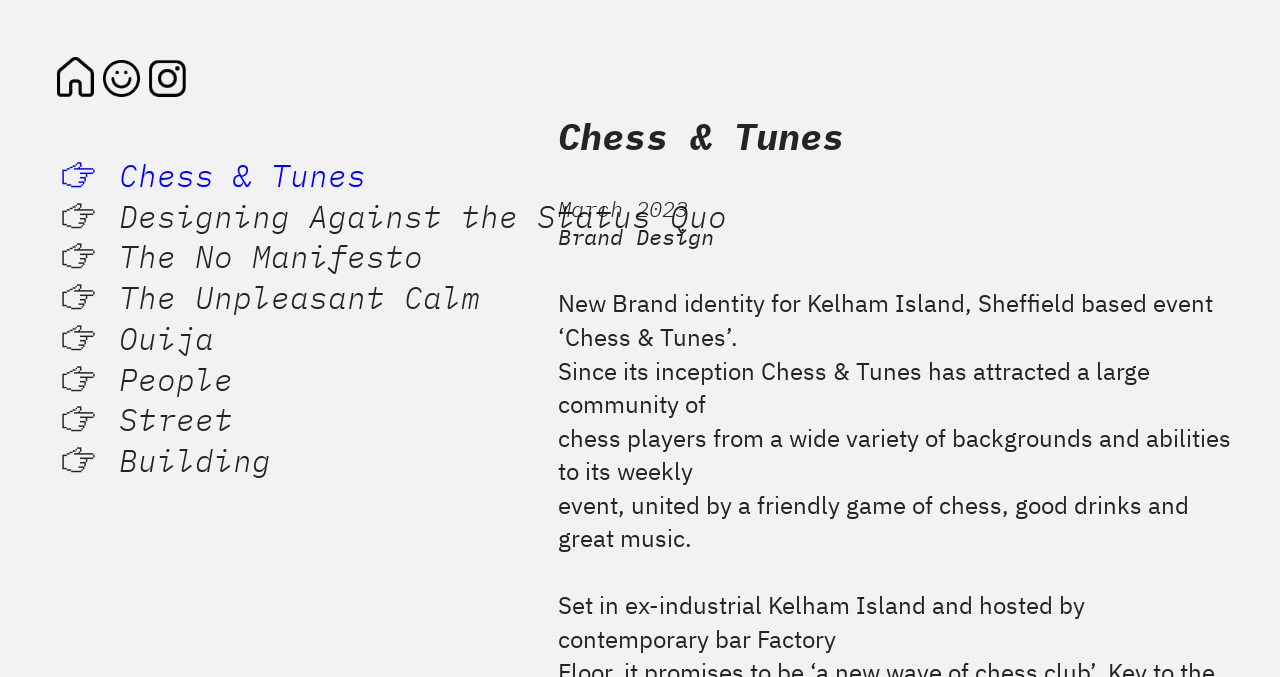Could you highlight the region that needs to be clicked to execute the instruction: "click the Chess & Tunes link"?

[0.045, 0.229, 0.286, 0.294]